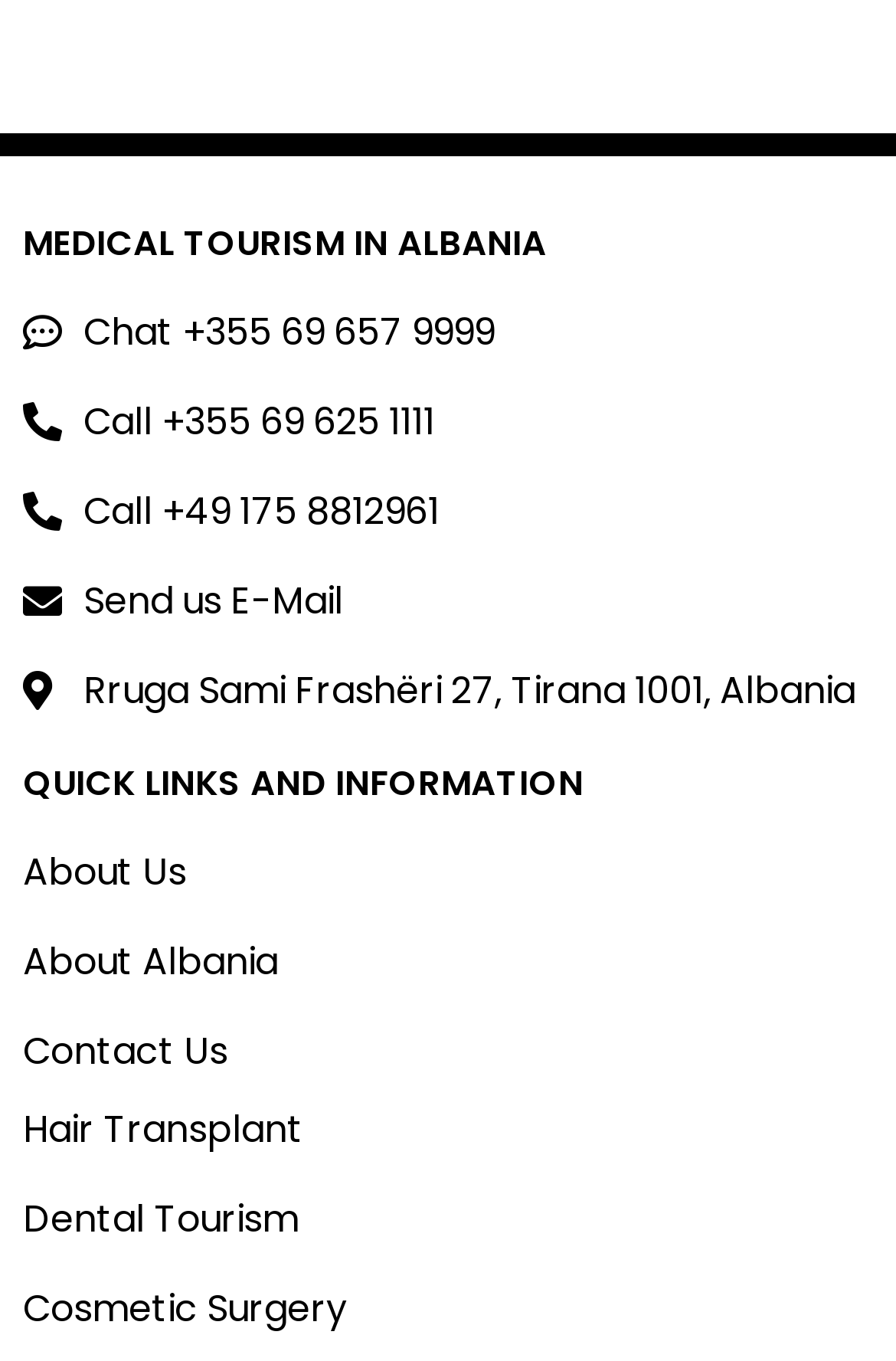Using the format (top-left x, top-left y, bottom-right x, bottom-right y), provide the bounding box coordinates for the described UI element. All values should be floating point numbers between 0 and 1: Medical Tourism In Albania

[0.026, 0.16, 0.61, 0.195]